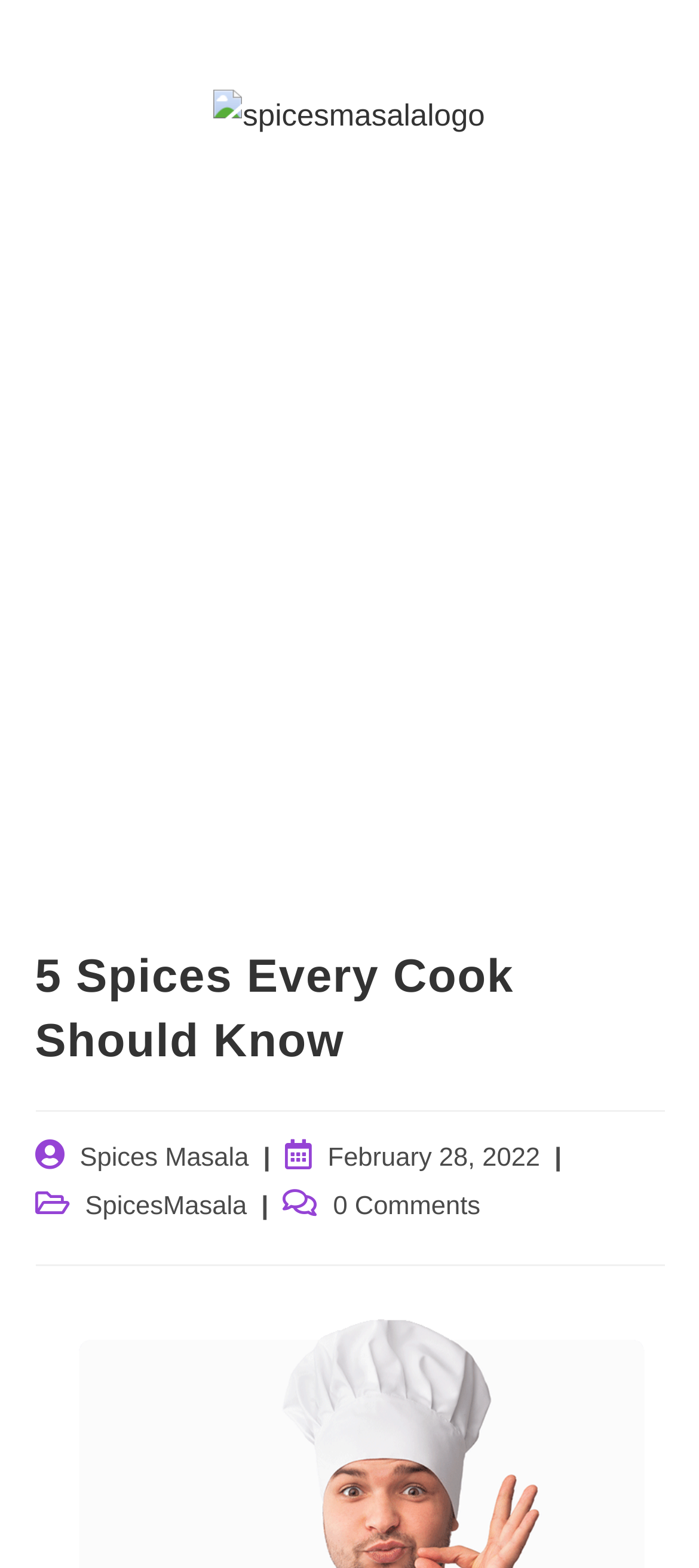Respond to the question below with a single word or phrase:
What is the purpose of the article?

To inform about spices